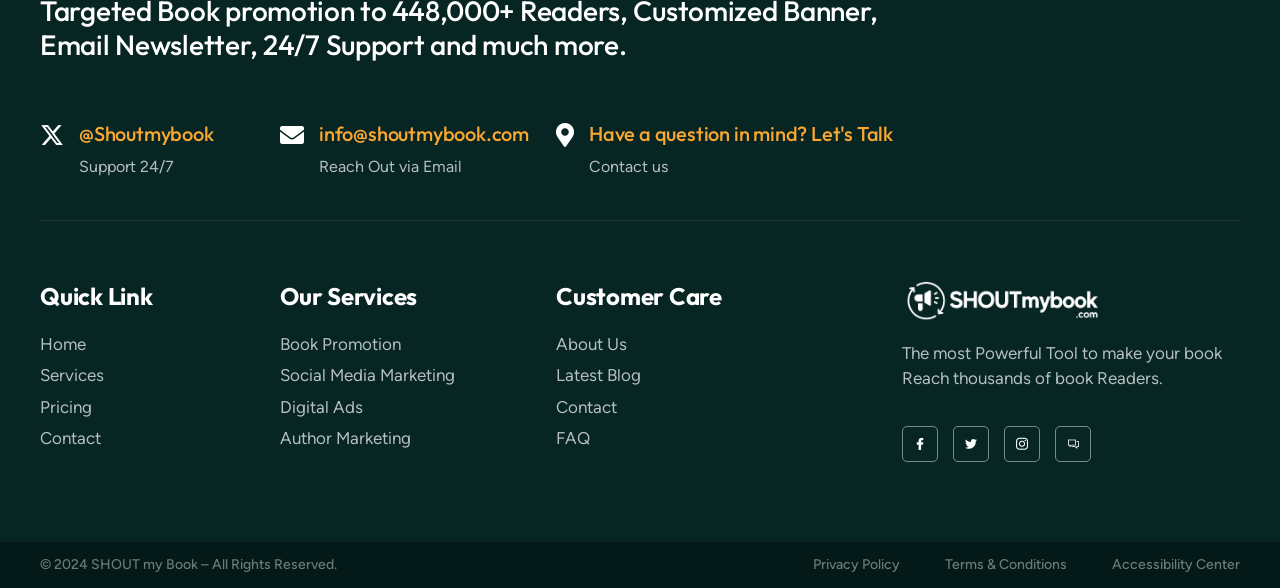Please identify the bounding box coordinates of the element's region that I should click in order to complete the following instruction: "Contact us via email". The bounding box coordinates consist of four float numbers between 0 and 1, i.e., [left, top, right, bottom].

[0.249, 0.267, 0.361, 0.3]